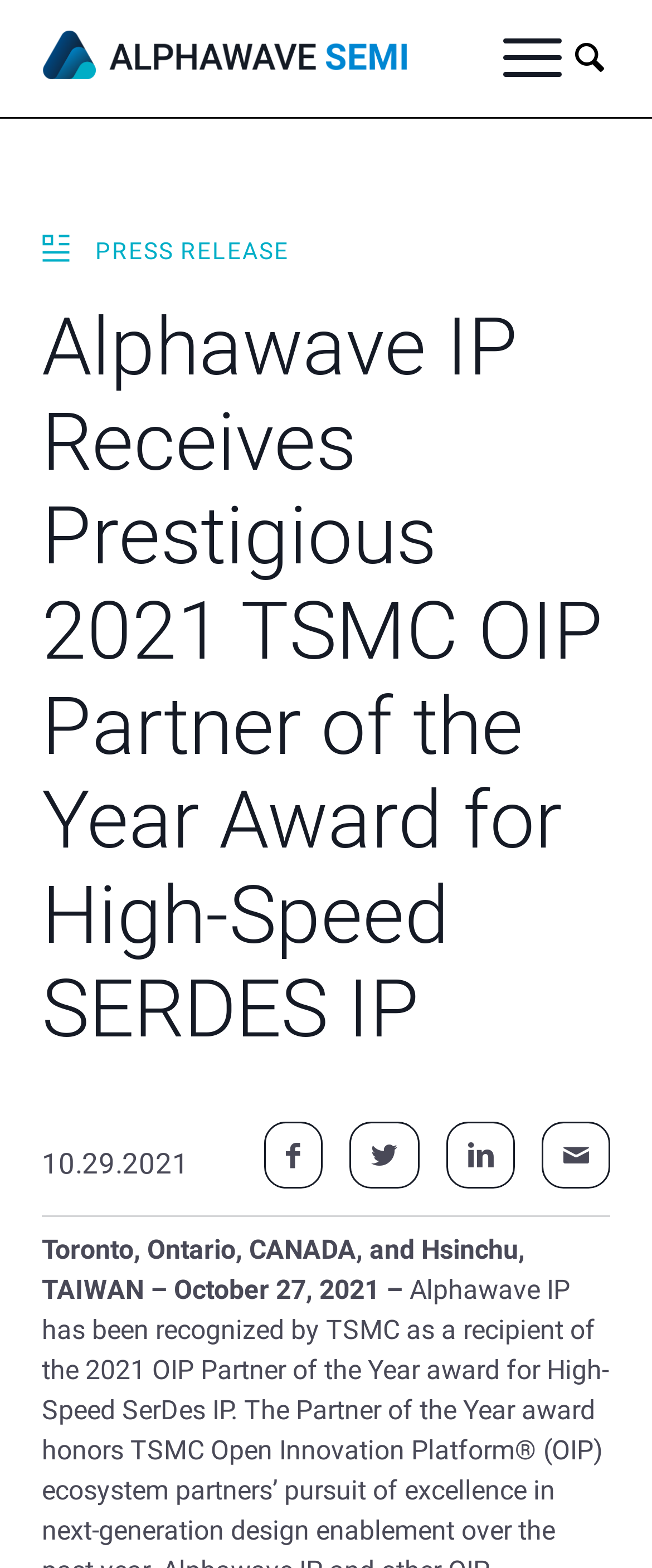Refer to the screenshot and answer the following question in detail:
What social media platforms can the press release be shared on?

The question can be answered by looking at the links at the bottom of the webpage, which allow users to share the press release on various social media platforms. The platforms mentioned are Facebook, Twitter, and LinkedIn.